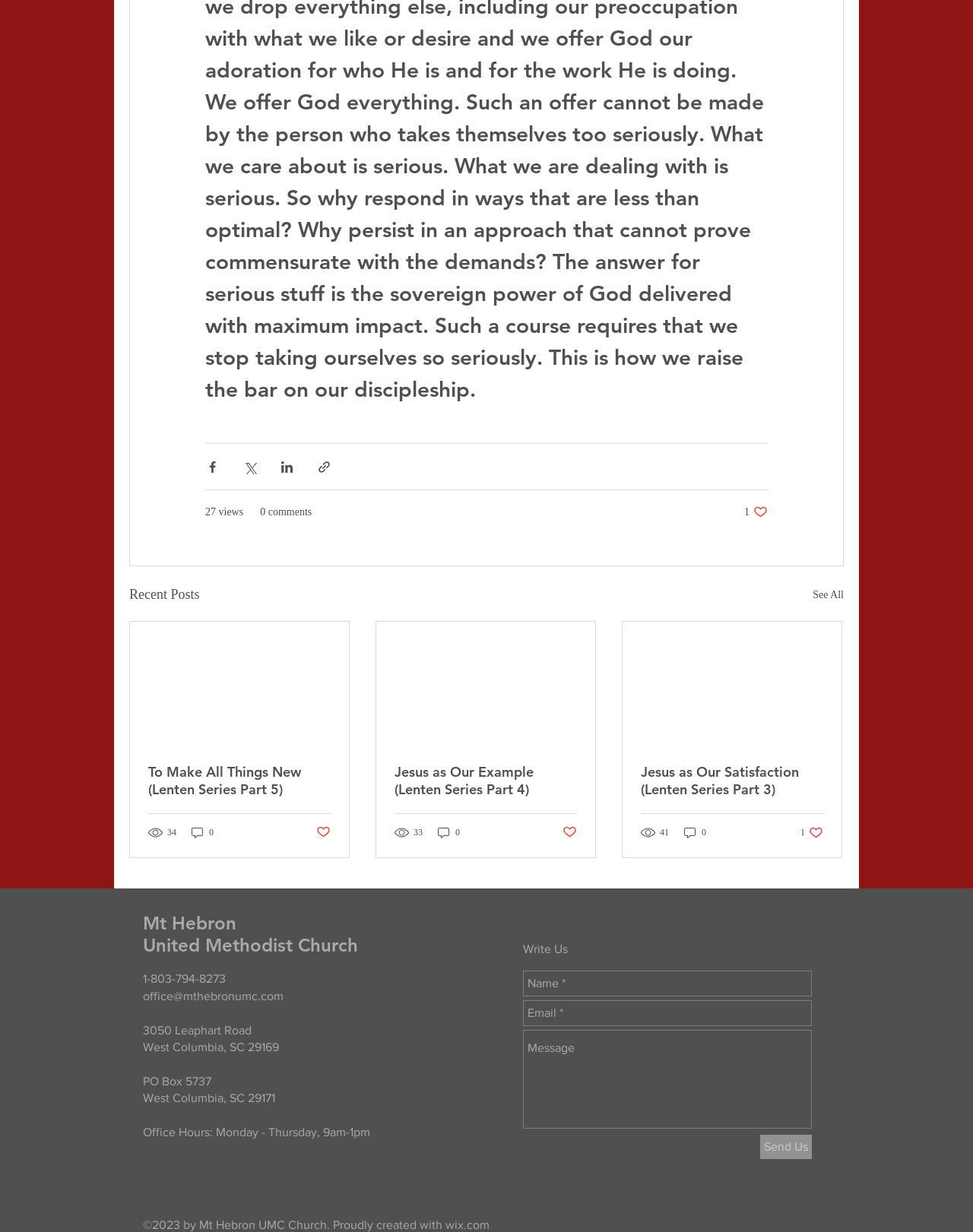Determine the bounding box coordinates of the area to click in order to meet this instruction: "Visit YouTube channel".

[0.175, 0.942, 0.197, 0.959]